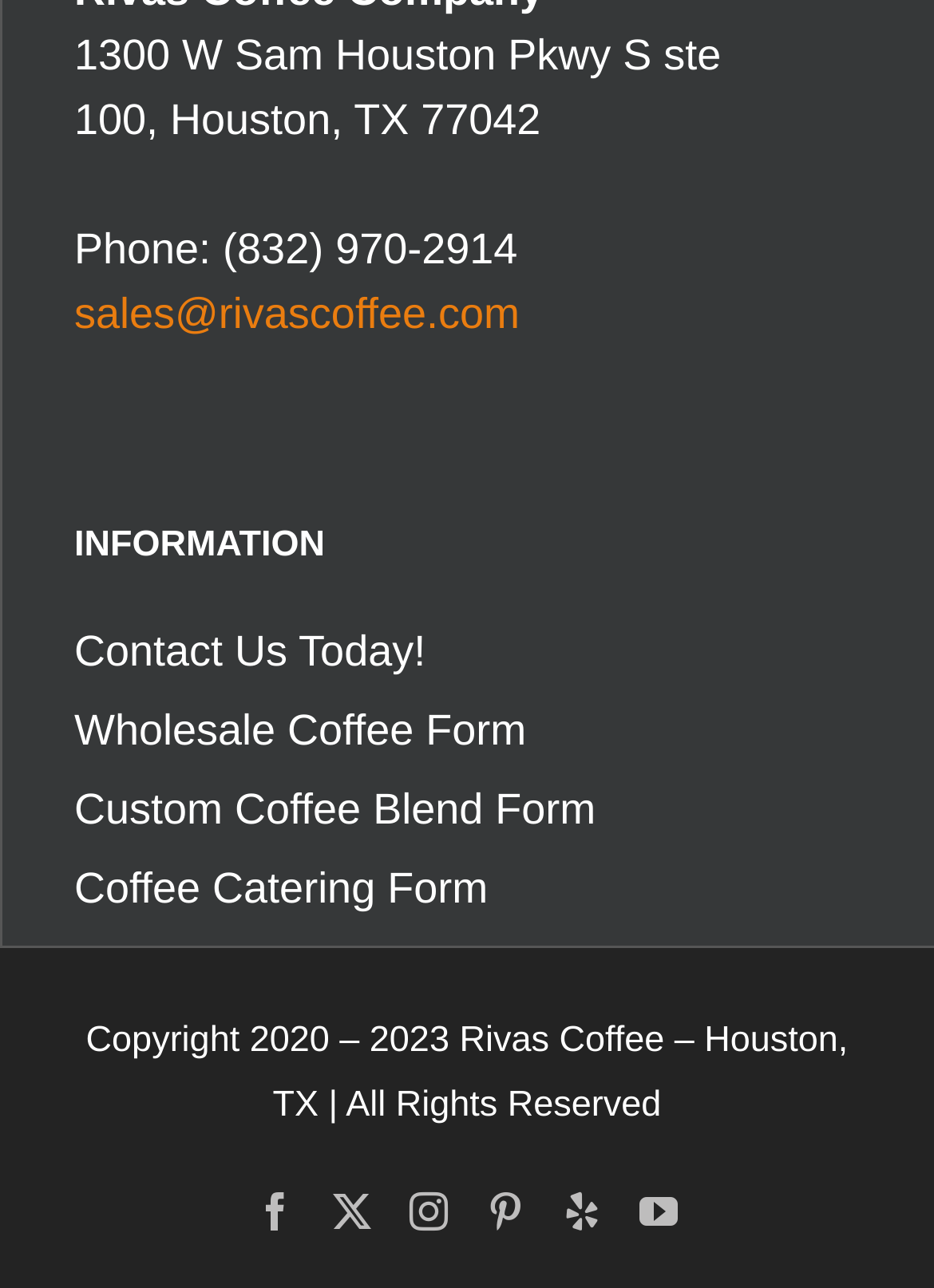What is the copyright year range of Rivas Coffee?
Please respond to the question with as much detail as possible.

I found the copyright year range by looking at the static text element at the bottom of the webpage, which says 'Copyright 2020 – 2023 Rivas Coffee – Houston, TX | All Rights Reserved'.